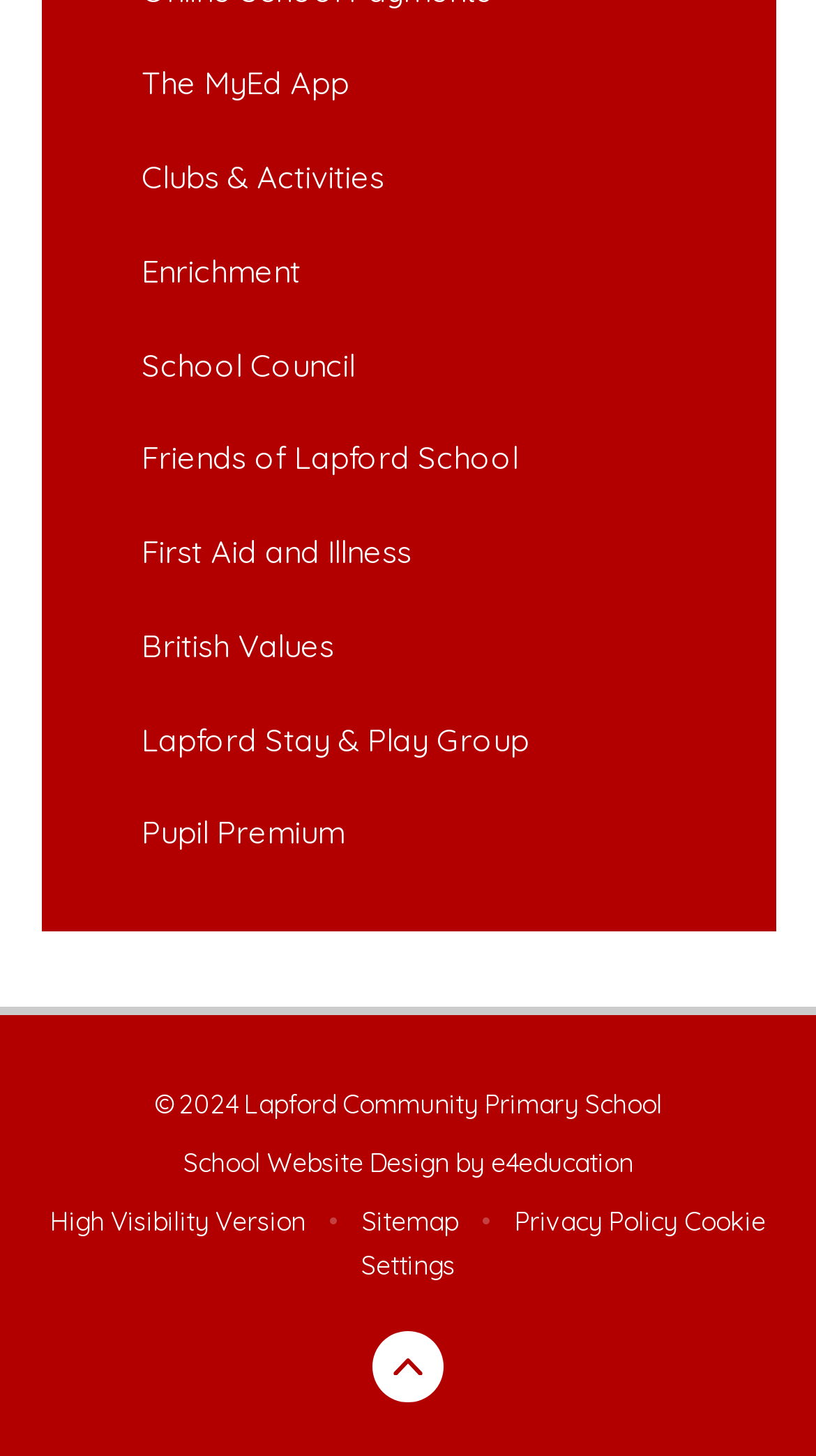Provide a one-word or brief phrase answer to the question:
What is the name of the company that designed the school website?

e4education